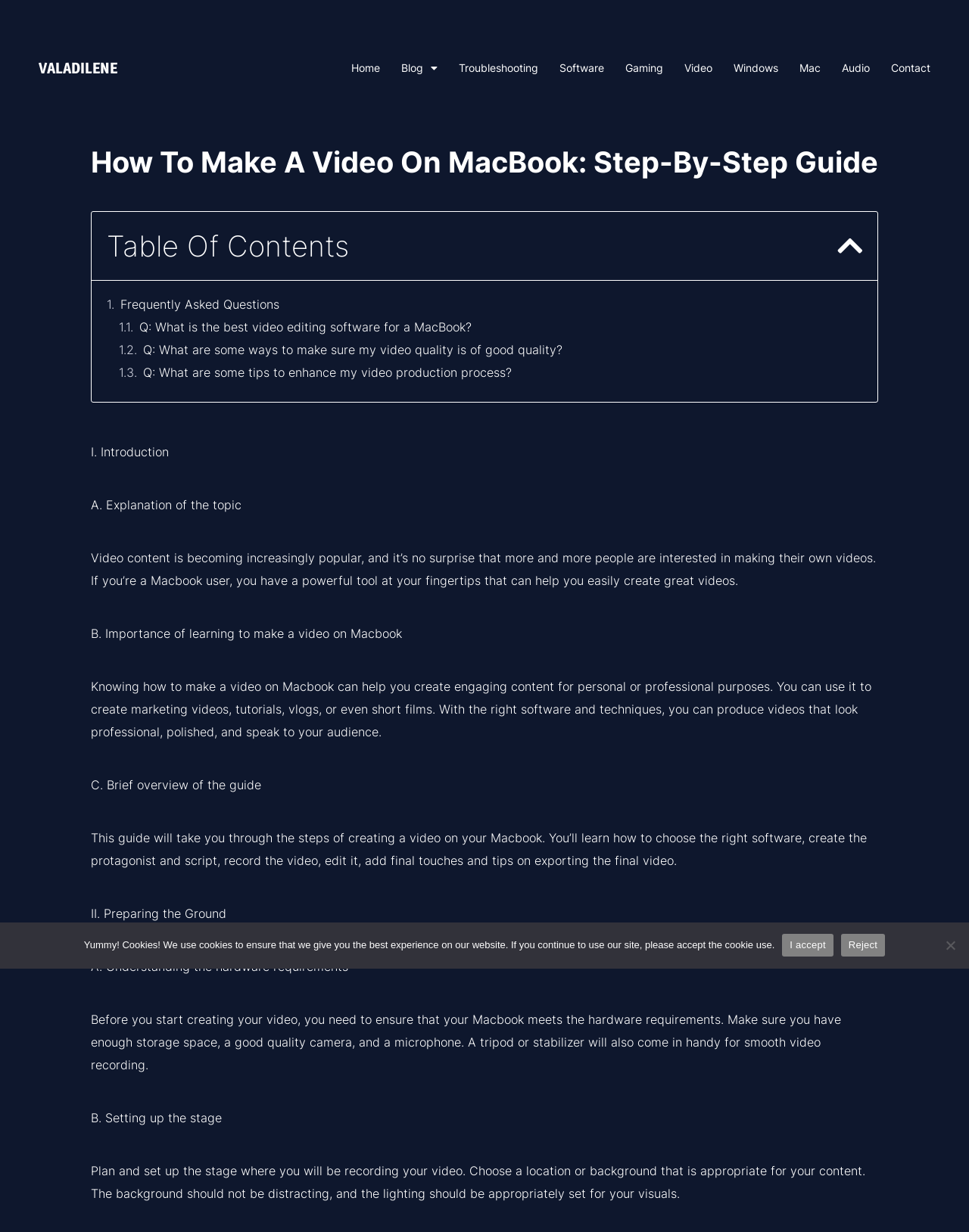Determine the coordinates of the bounding box that should be clicked to complete the instruction: "Click the 'Video' link". The coordinates should be represented by four float numbers between 0 and 1: [left, top, right, bottom].

[0.706, 0.042, 0.735, 0.068]